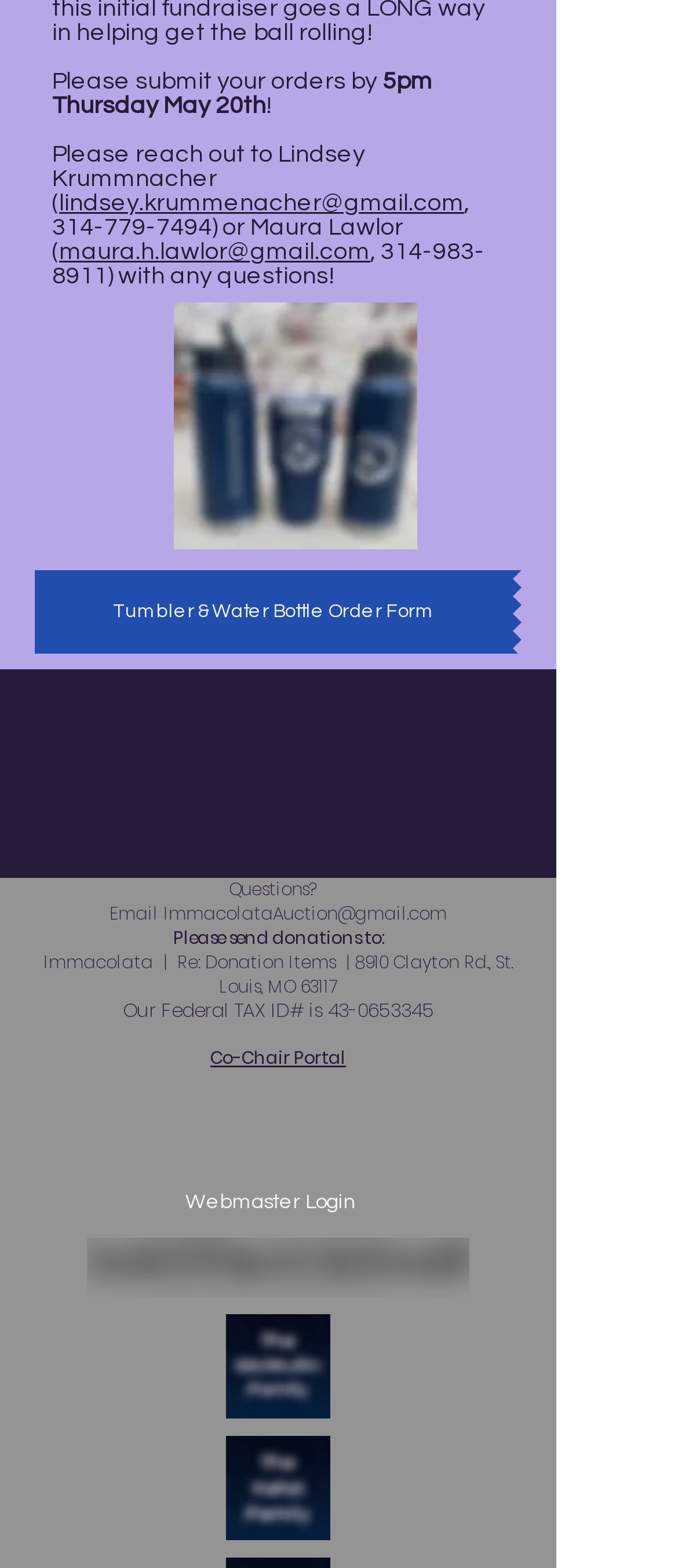Give a short answer to this question using one word or a phrase:
What is the purpose of the webpage?

Tumbler & Water Bottle Order Form